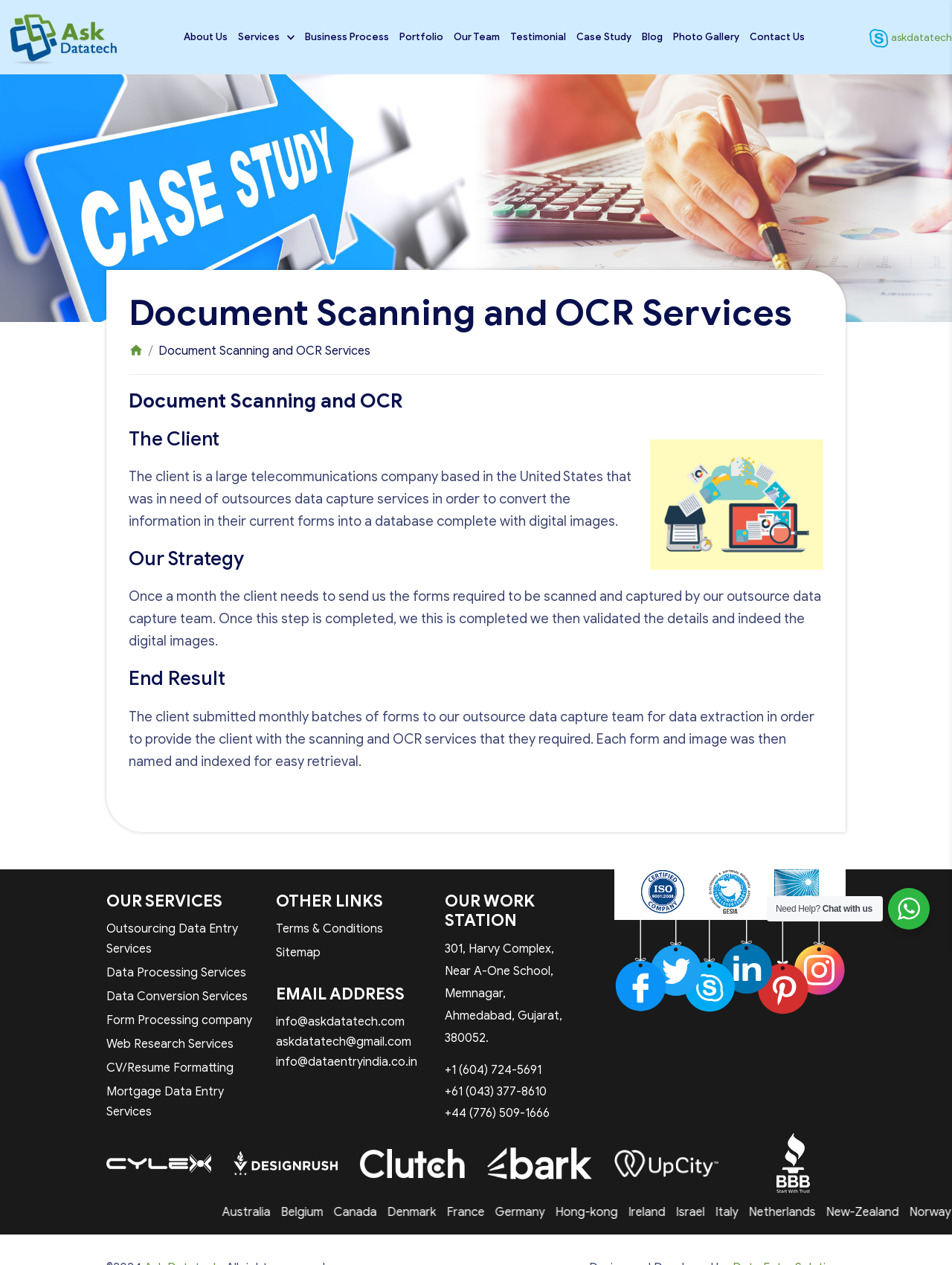What is the company's name?
Look at the image and respond with a single word or a short phrase.

Ask Datatech